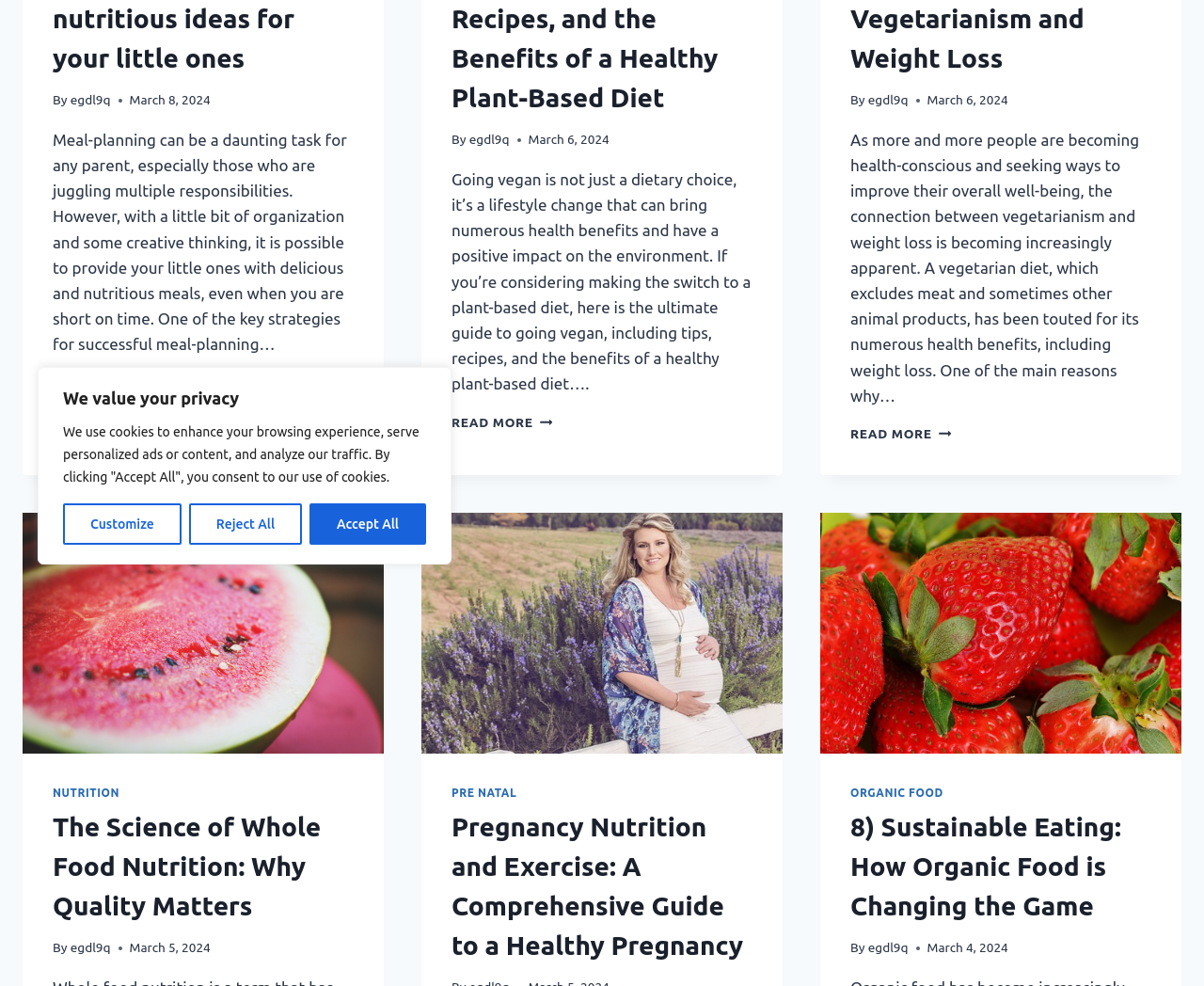Extract the bounding box coordinates of the UI element described by: "egdl9q". The coordinates should include four float numbers ranging from 0 to 1, e.g., [left, top, right, bottom].

[0.058, 0.954, 0.092, 0.969]